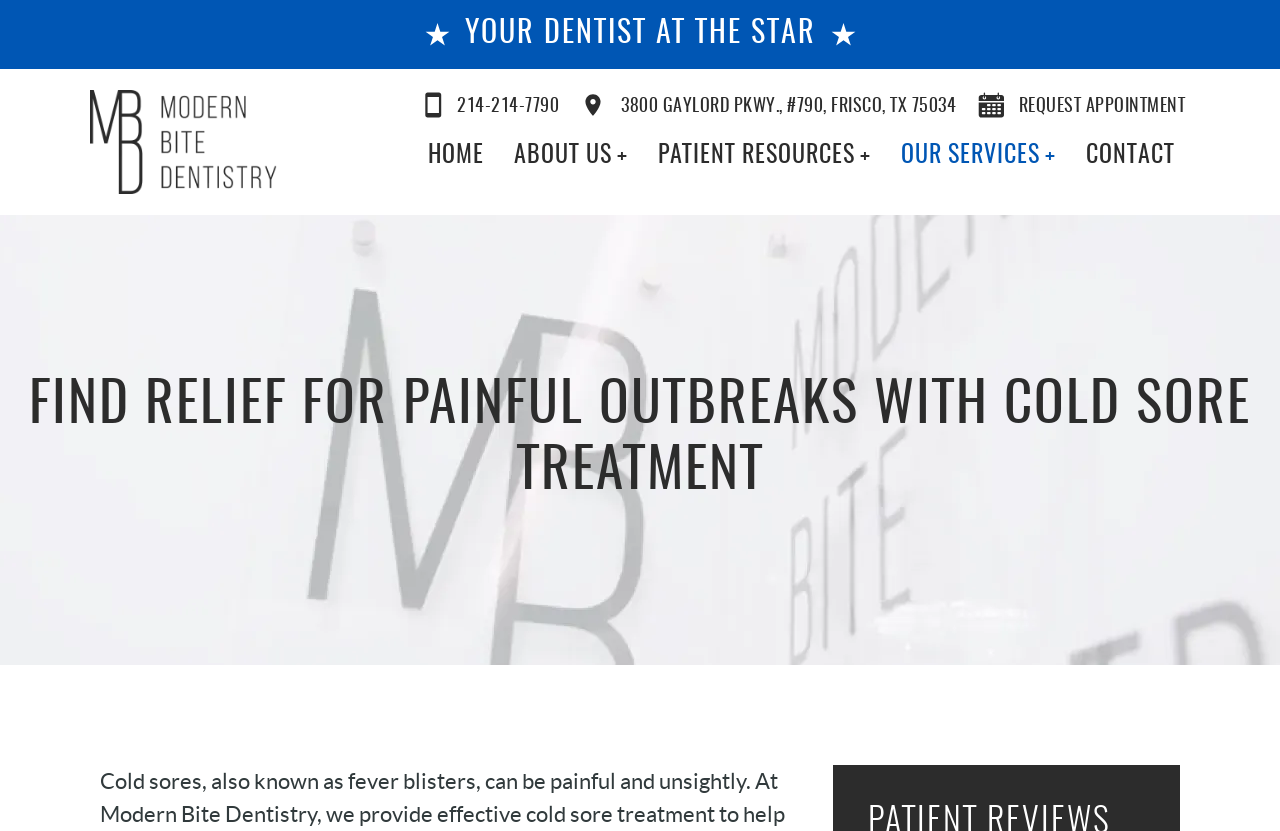Please specify the bounding box coordinates of the clickable section necessary to execute the following command: "request an appointment".

[0.764, 0.111, 0.926, 0.148]